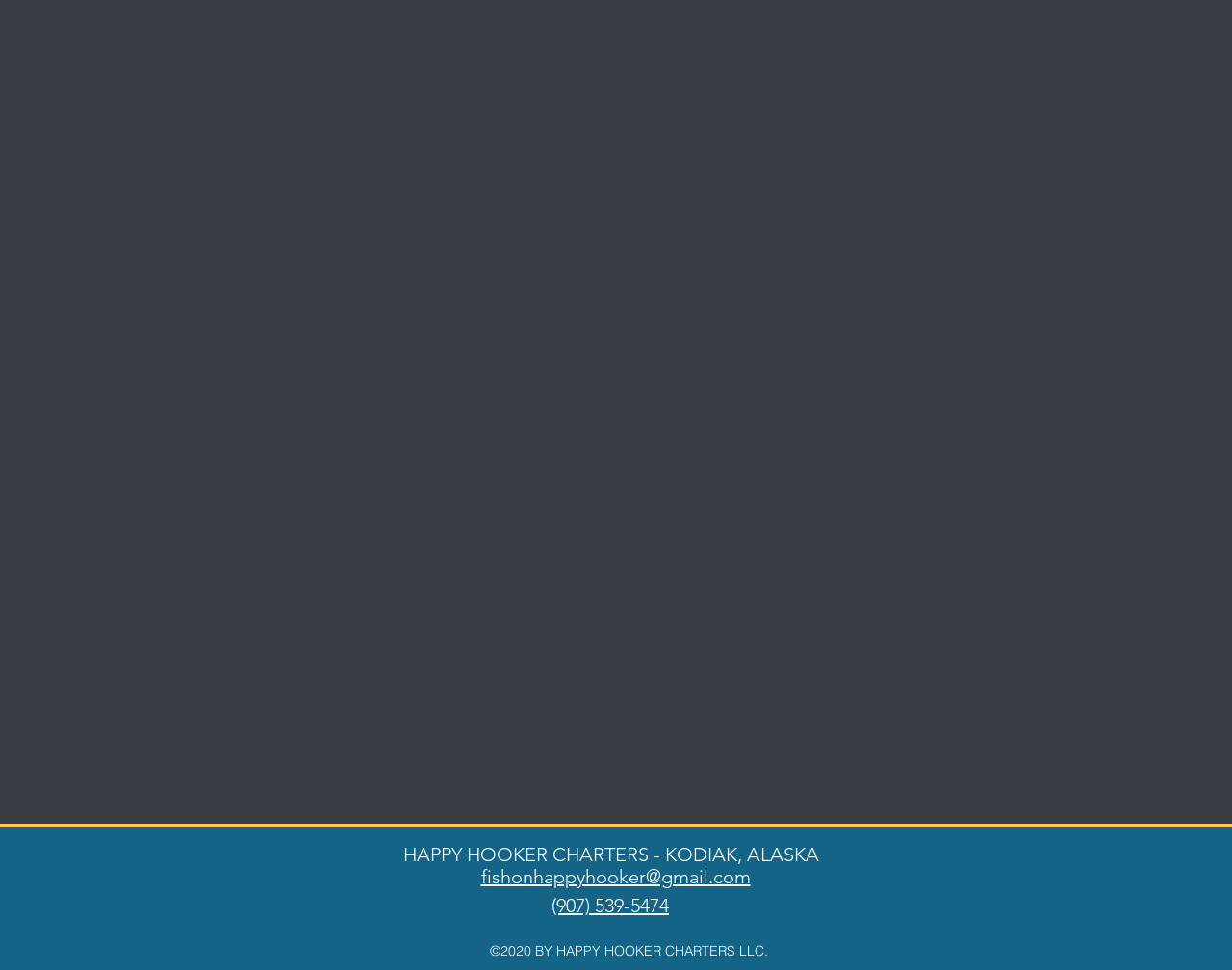Identify the bounding box of the UI element described as follows: "fishonhappyhooker@gmail.com". Provide the coordinates as four float numbers in the range of 0 to 1 [left, top, right, bottom].

[0.39, 0.892, 0.609, 0.916]